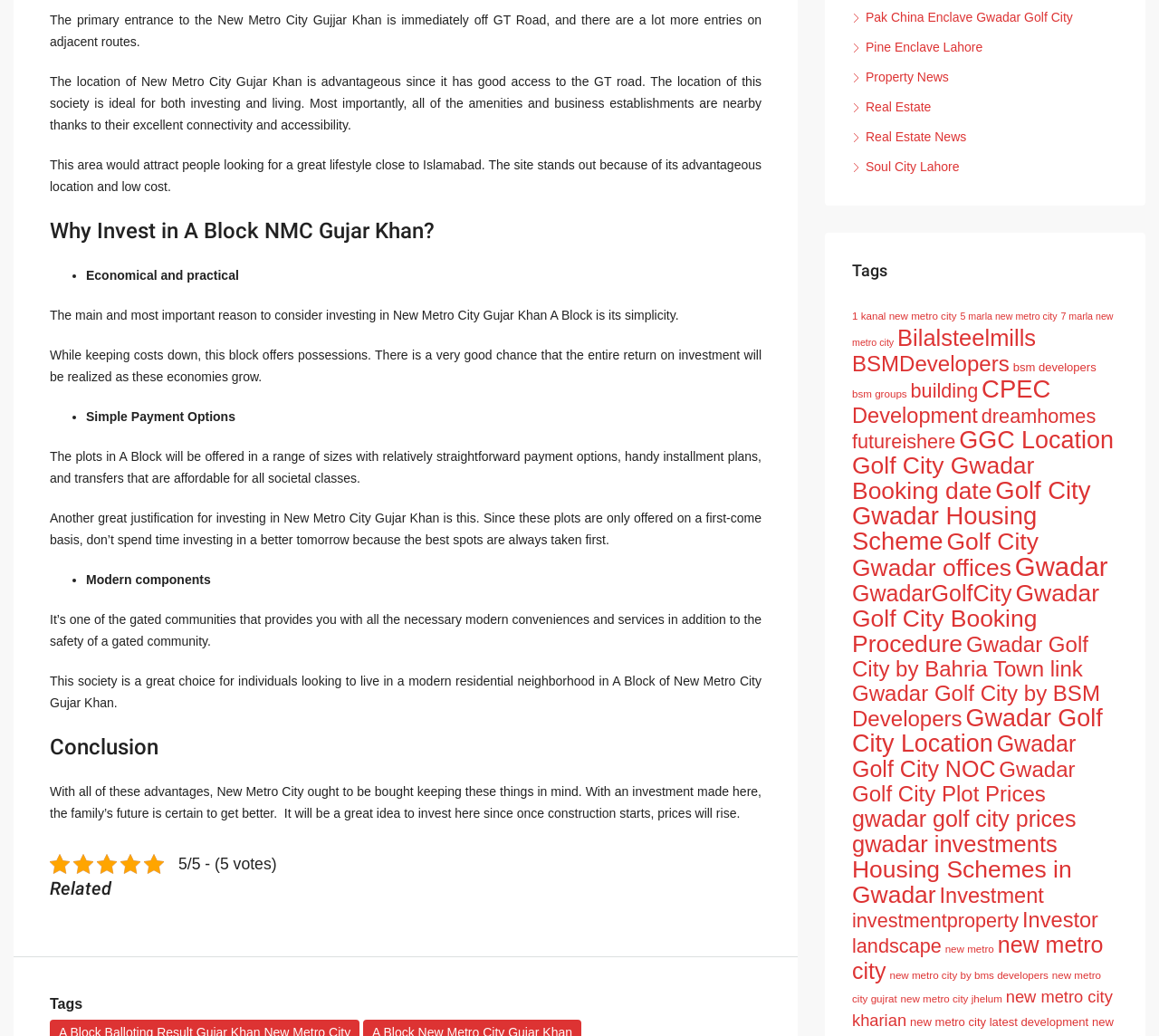What are the payment options for plots in A Block?
Please provide an in-depth and detailed response to the question.

According to the webpage, 'The plots in A Block will be offered in a range of sizes with relatively straightforward payment options, handy installment plans, and transfers that are affordable for all societal classes.' This implies that the payment options for plots in A Block are simple and affordable.